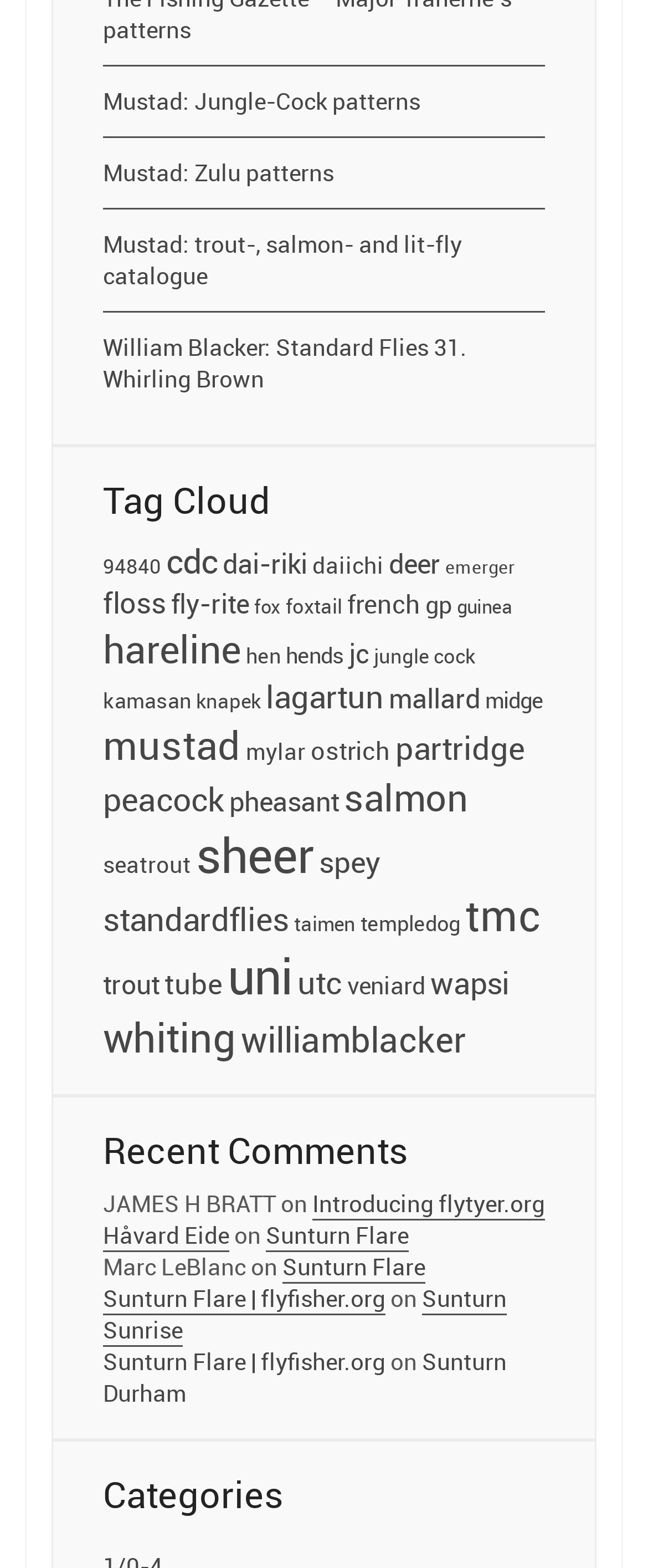Determine the bounding box coordinates of the clickable area required to perform the following instruction: "Click on the 'Introducing flytyer.org' link". The coordinates should be represented as four float numbers between 0 and 1: [left, top, right, bottom].

[0.482, 0.757, 0.841, 0.778]